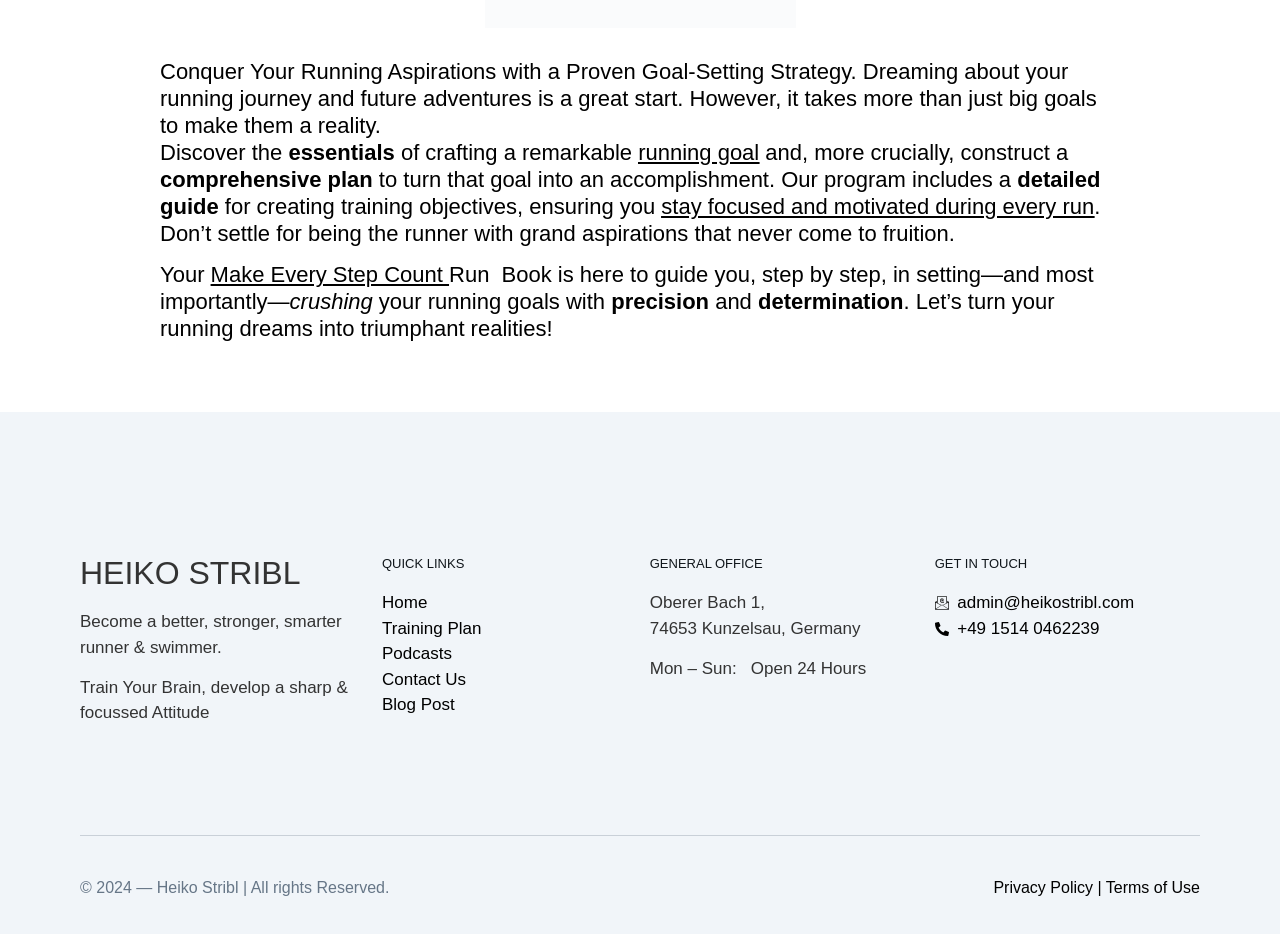Please indicate the bounding box coordinates for the clickable area to complete the following task: "Click on 'running goal'". The coordinates should be specified as four float numbers between 0 and 1, i.e., [left, top, right, bottom].

[0.499, 0.15, 0.593, 0.177]